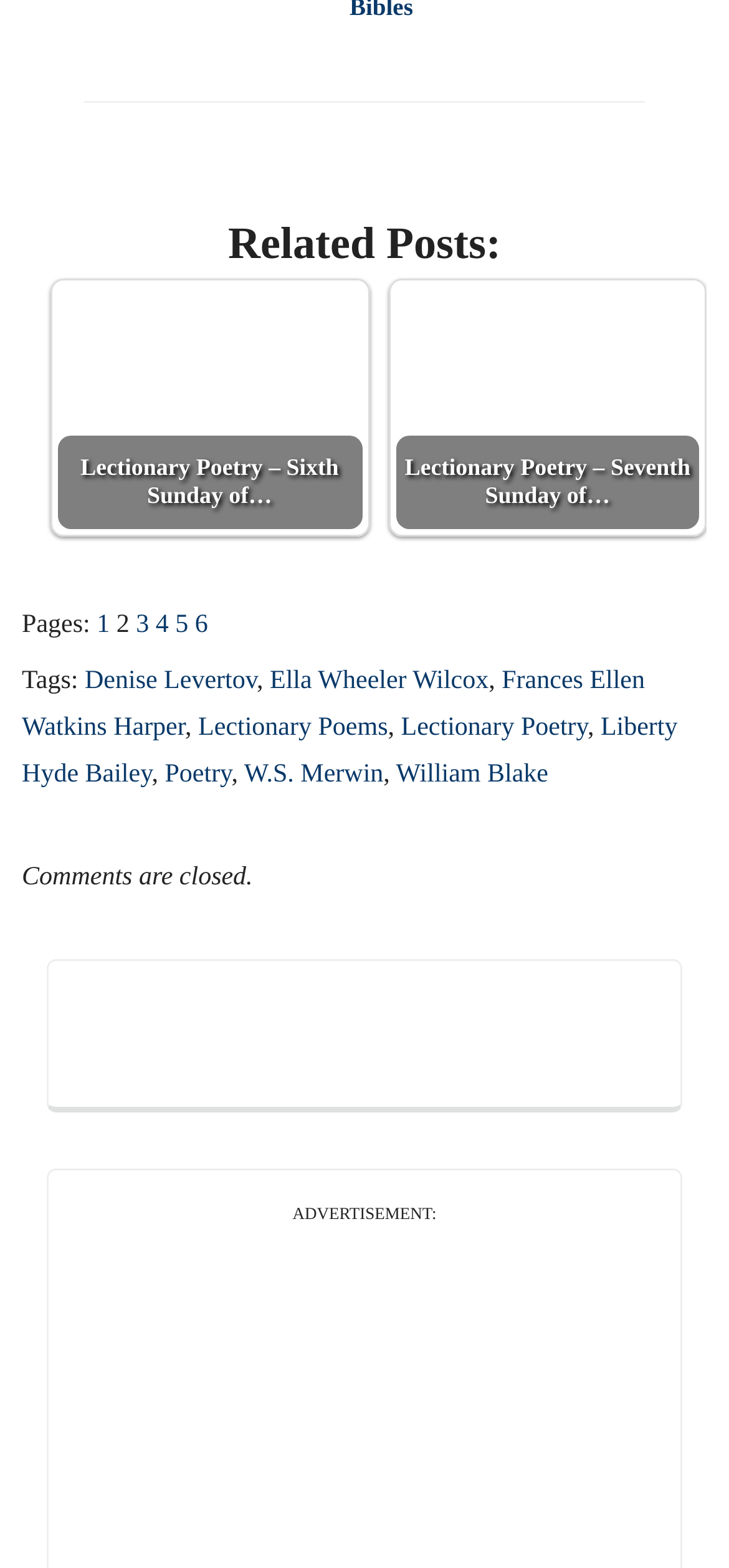Give a one-word or short-phrase answer to the following question: 
How many pages are there?

6